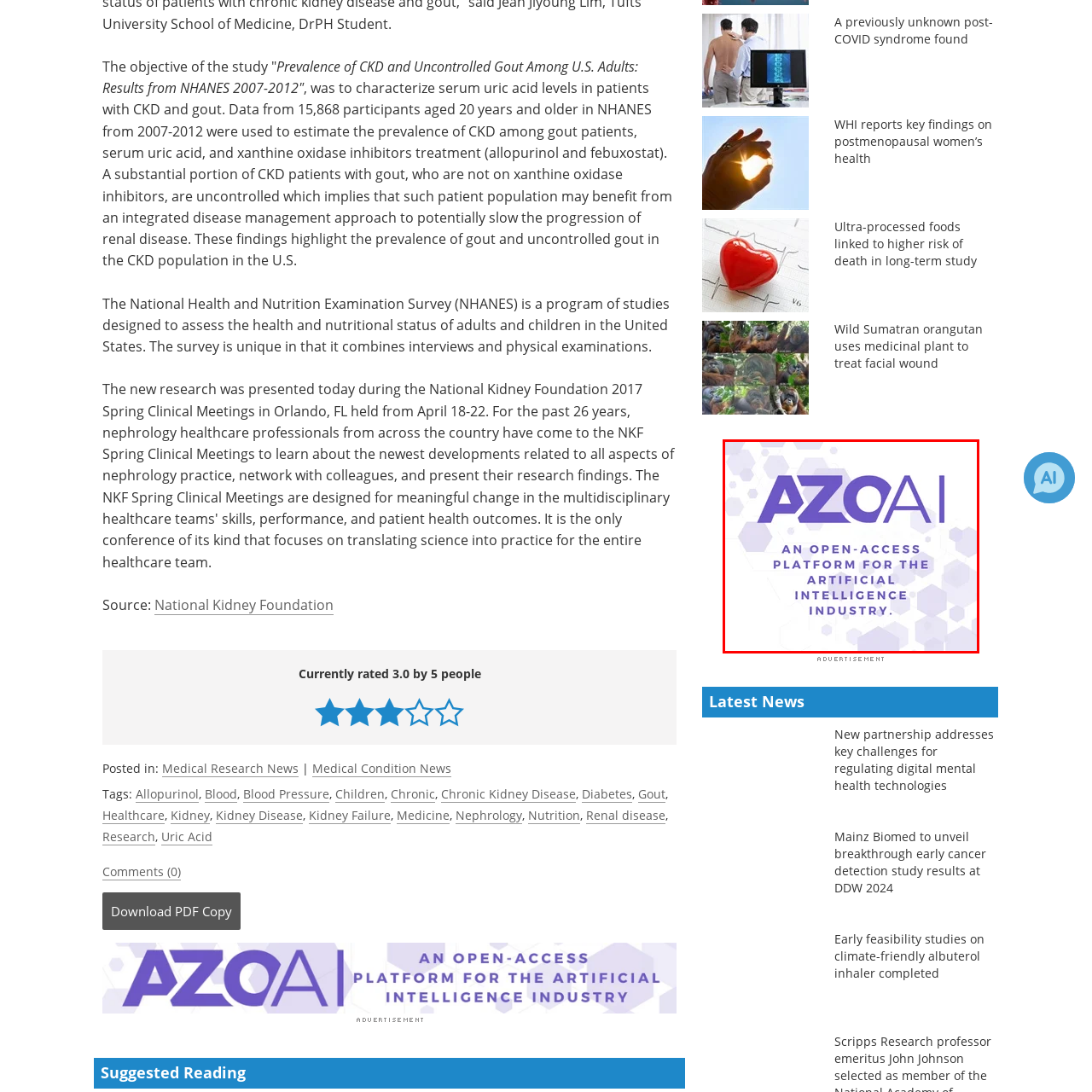What is the shape of the pattern in the background?
Focus on the area marked by the red bounding box and respond to the question with as much detail as possible.

The background is adorned with a subtle pattern of hexagons, which is mentioned in the caption as enhancing the contemporary and tech-oriented aesthetic of the design.